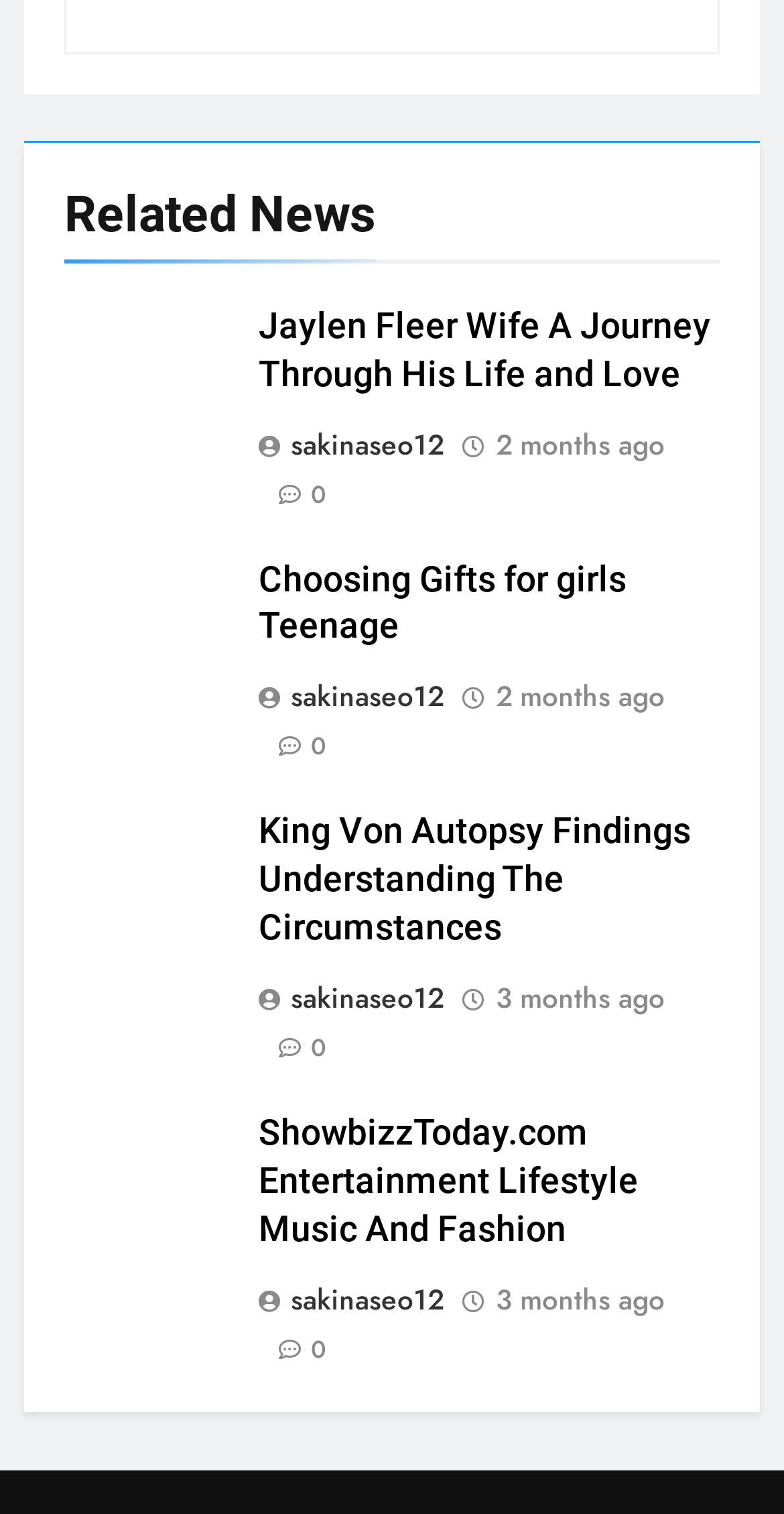Please give the bounding box coordinates of the area that should be clicked to fulfill the following instruction: "Read about Jaylen Fleer's wife". The coordinates should be in the format of four float numbers from 0 to 1, i.e., [left, top, right, bottom].

[0.329, 0.2, 0.918, 0.264]